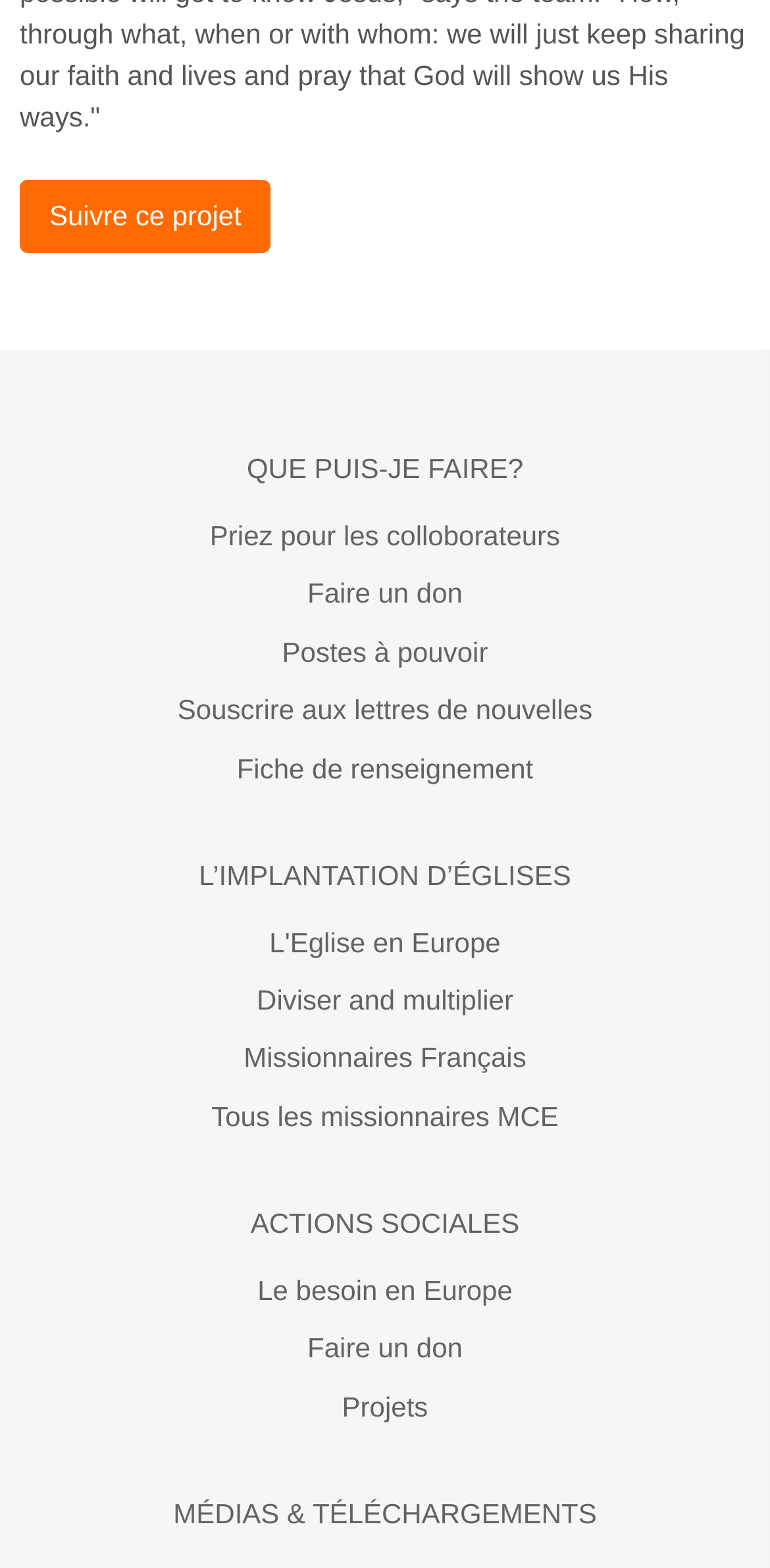Respond with a single word or phrase:
What is the first link on the webpage?

Suivre ce projet